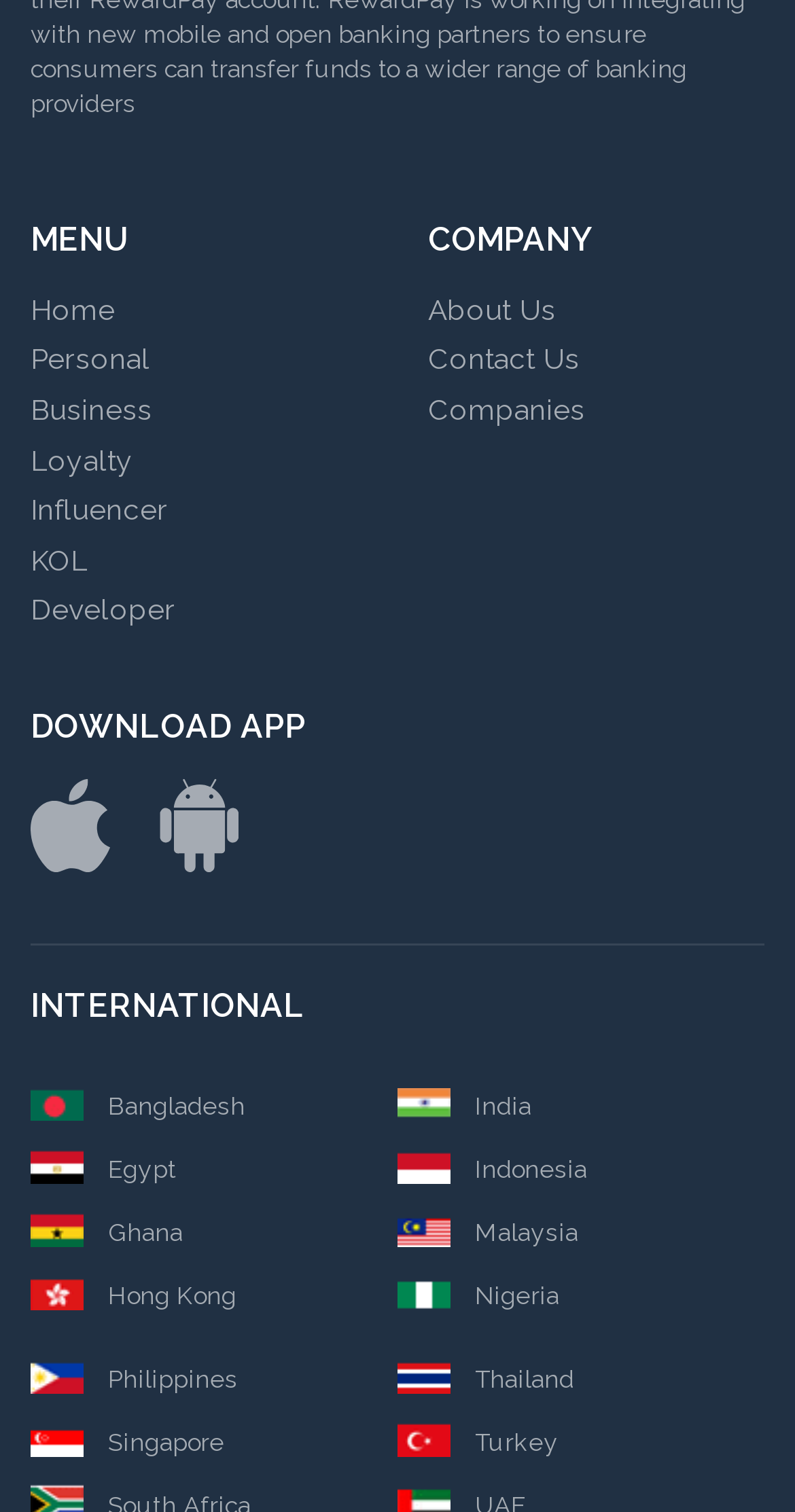Identify the bounding box coordinates of the area you need to click to perform the following instruction: "Visit the main page".

None